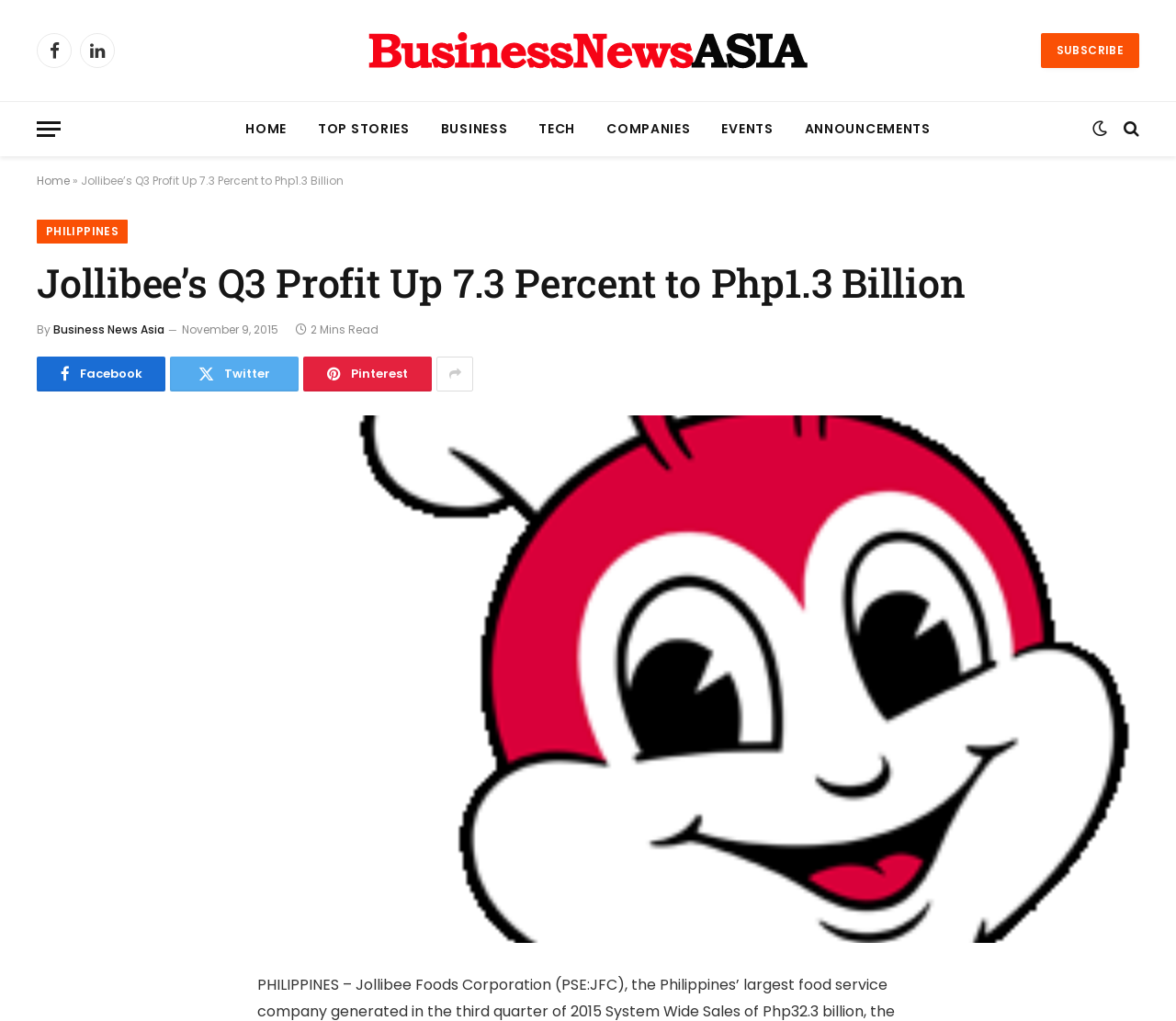How many minutes does it take to read the article?
Please use the image to provide a one-word or short phrase answer.

2 Mins